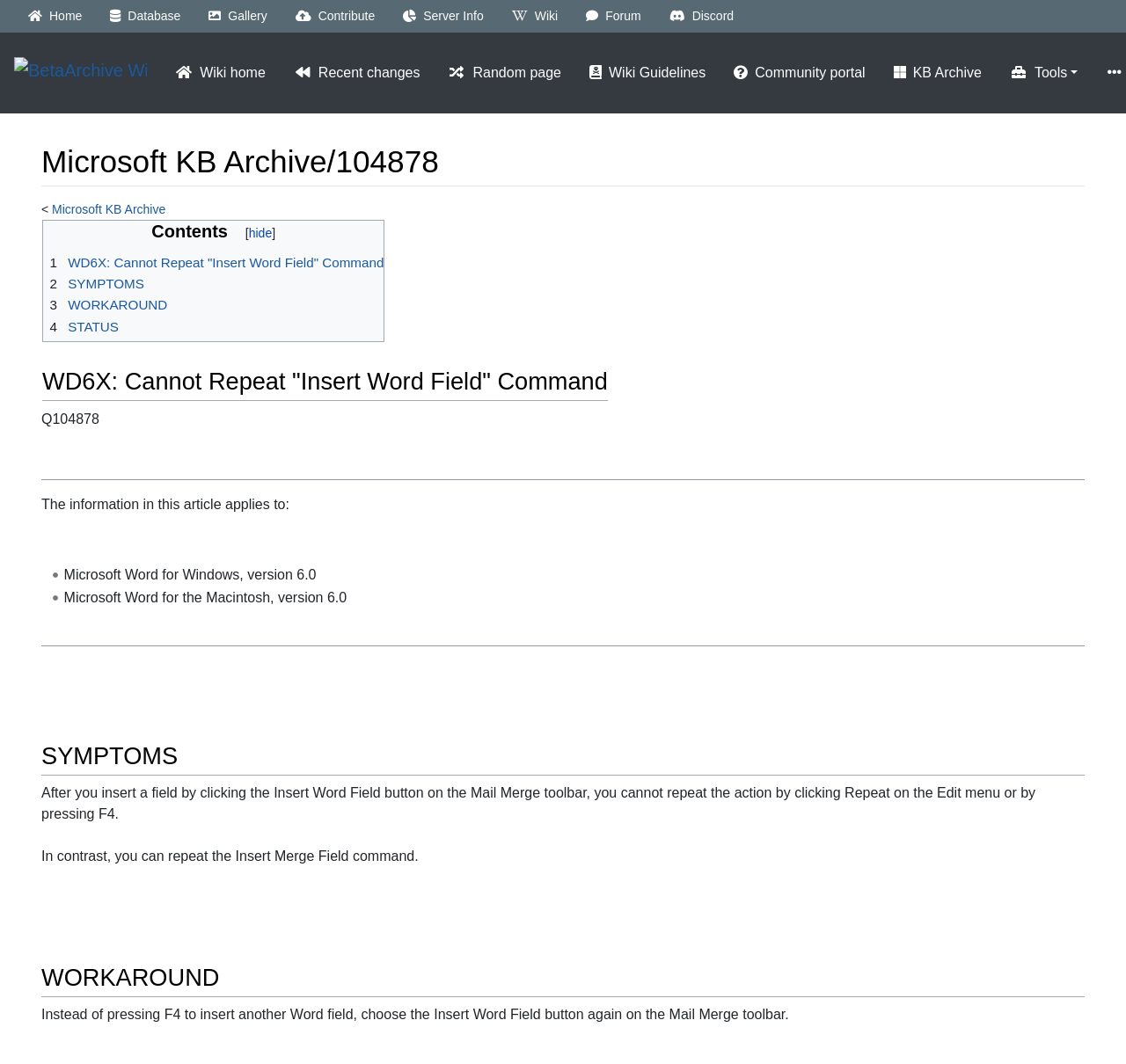Select the bounding box coordinates of the element I need to click to carry out the following instruction: "search in the wiki".

[0.148, 0.207, 0.185, 0.221]